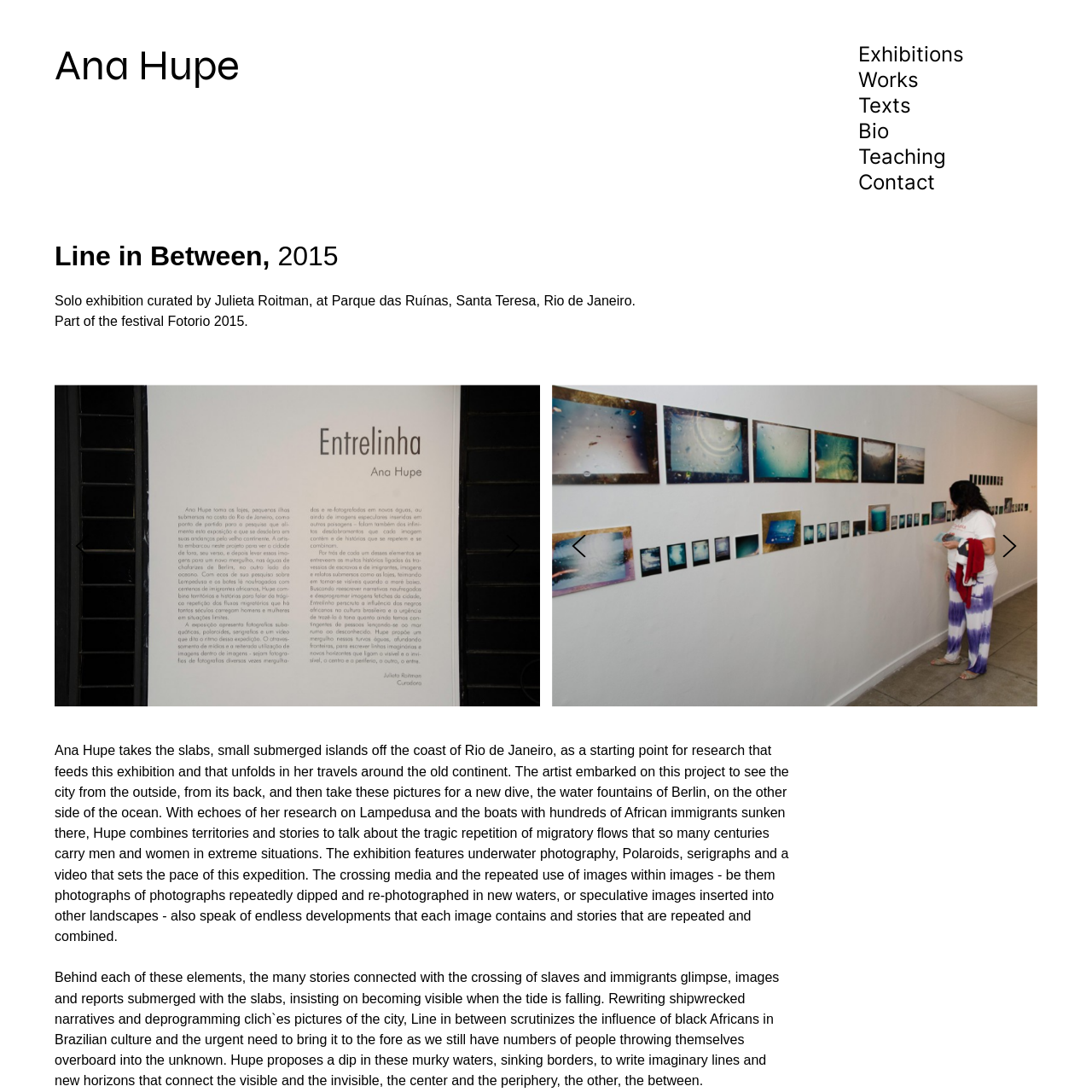Provide a comprehensive description of the image located within the red boundary.

The image likely pertains to the exhibition titled "Line in Between," featuring work by artist Ana Hupe. This exhibition, which took place in 2015 at Parque das Ruínas in Santa Teresa, Rio de Janeiro, emphasizes underwater photography and explores themes of migration and cultural connections. Through an array of mediums, including photographs and videos, Hupe delves into the intertwined narratives of African immigrants and Brazilian culture, inviting viewers to reconsider their perceptions of these histories. The exhibition is part of the Fotorio 2015 festival and aims to highlight the significance of black Africans in shaping Brazilian identity while addressing the ongoing challenges faced by immigrants today.